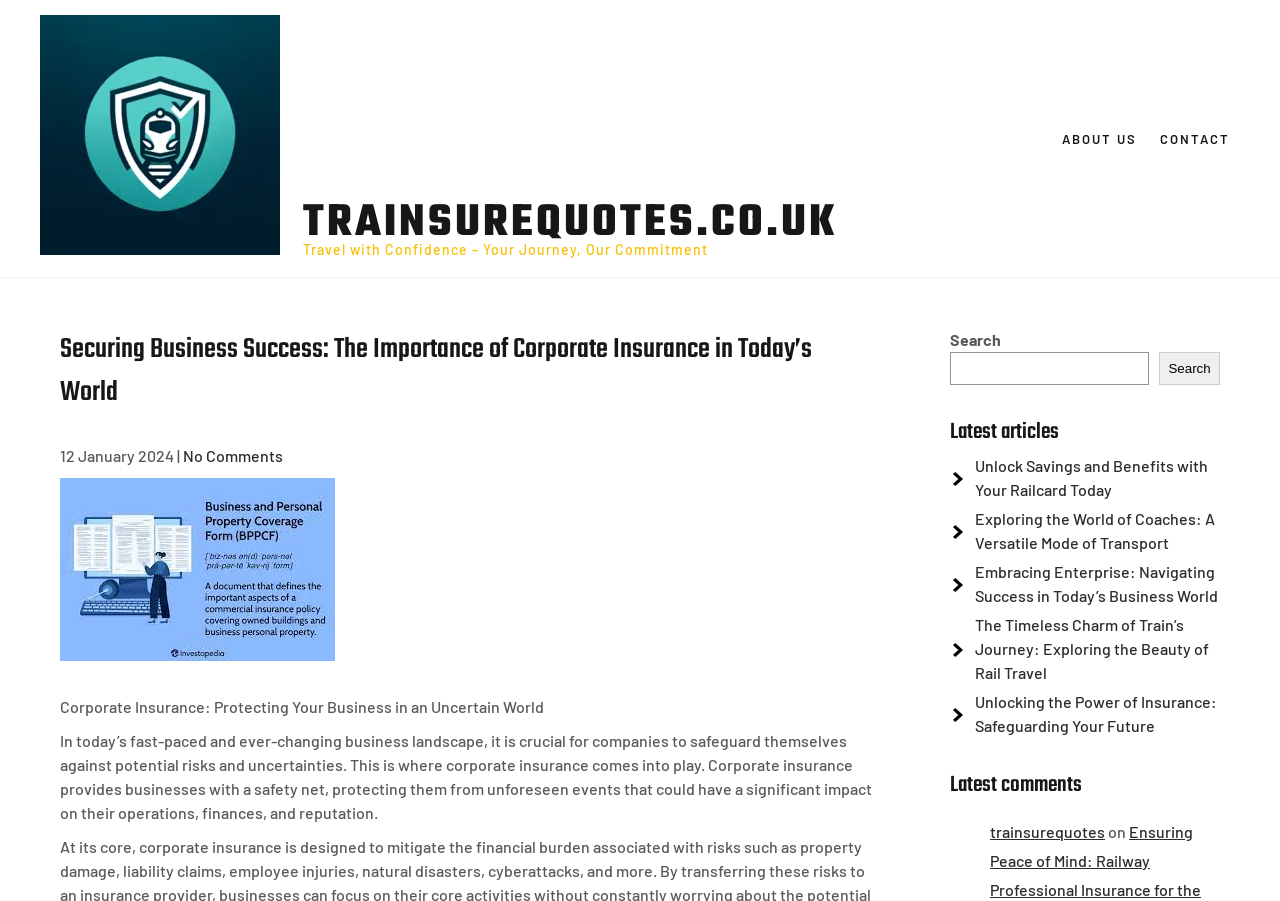Pinpoint the bounding box coordinates of the clickable element needed to complete the instruction: "Read about corporate insurance". The coordinates should be provided as four float numbers between 0 and 1: [left, top, right, bottom].

[0.047, 0.774, 0.425, 0.795]